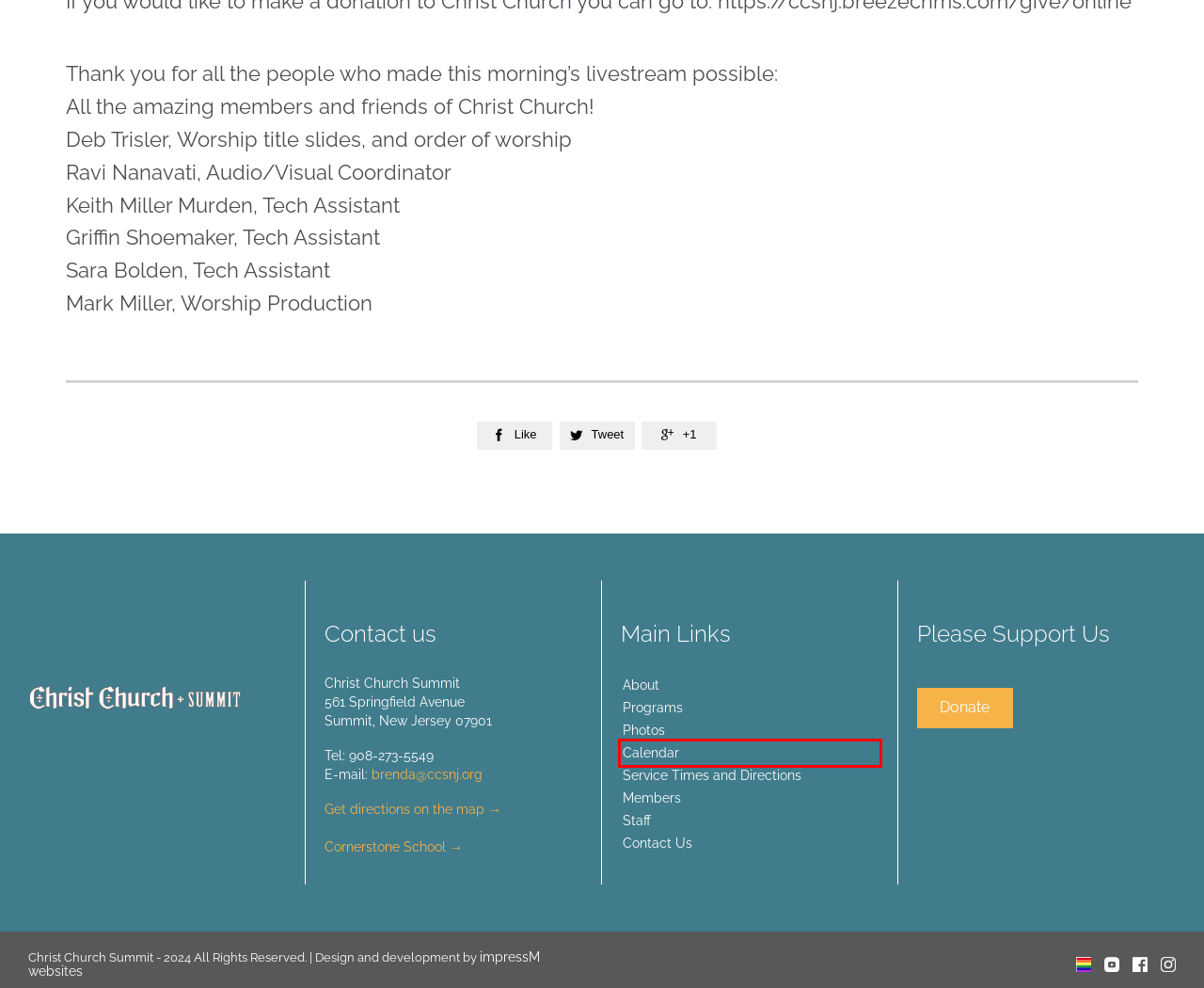Observe the provided screenshot of a webpage that has a red rectangle bounding box. Determine the webpage description that best matches the new webpage after clicking the element inside the red bounding box. Here are the candidates:
A. Contact Us - Christ Church Summit
B. Worship - Christ Church Summit
C. Programs - Christ Church Summit
D. Photos - Christ Church Summit
E. Upcoming Events – Christ Church Summit
F. Homepage - Christ Church Summit
G. Cornerstone School | Play-Based Preschool Summit, New Jersey
H. Staff & Leadership - Christ Church Summit

E